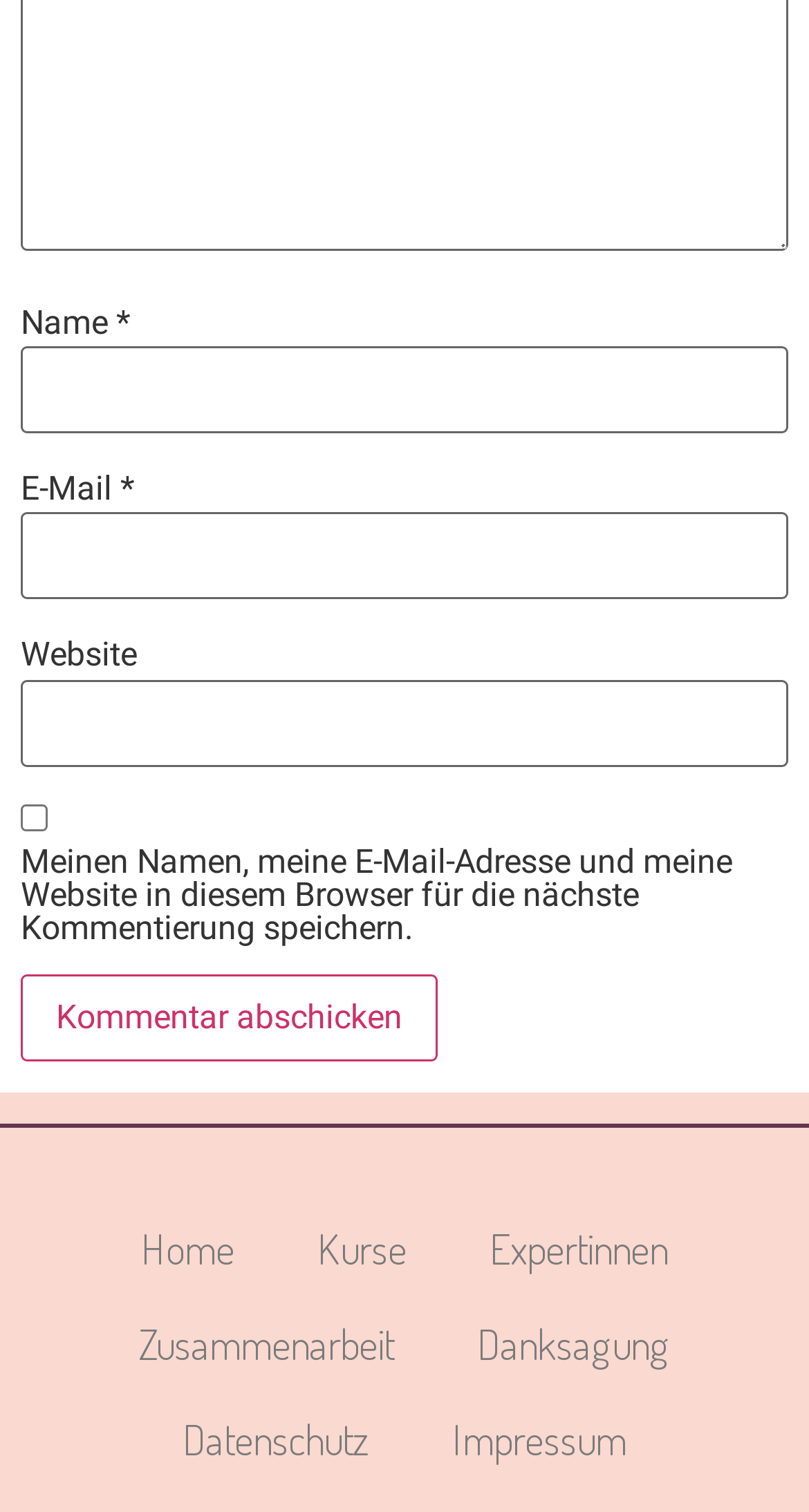Please determine the bounding box coordinates of the element's region to click for the following instruction: "Check the save my information checkbox".

[0.026, 0.532, 0.059, 0.55]